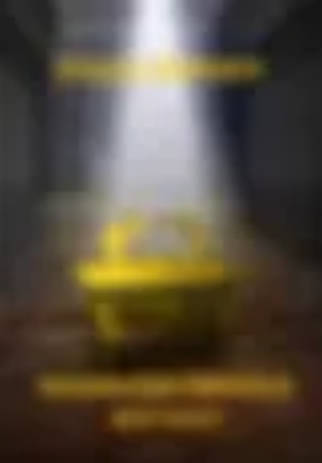What is the color of the lockbox?
Refer to the screenshot and respond with a concise word or phrase.

Golden